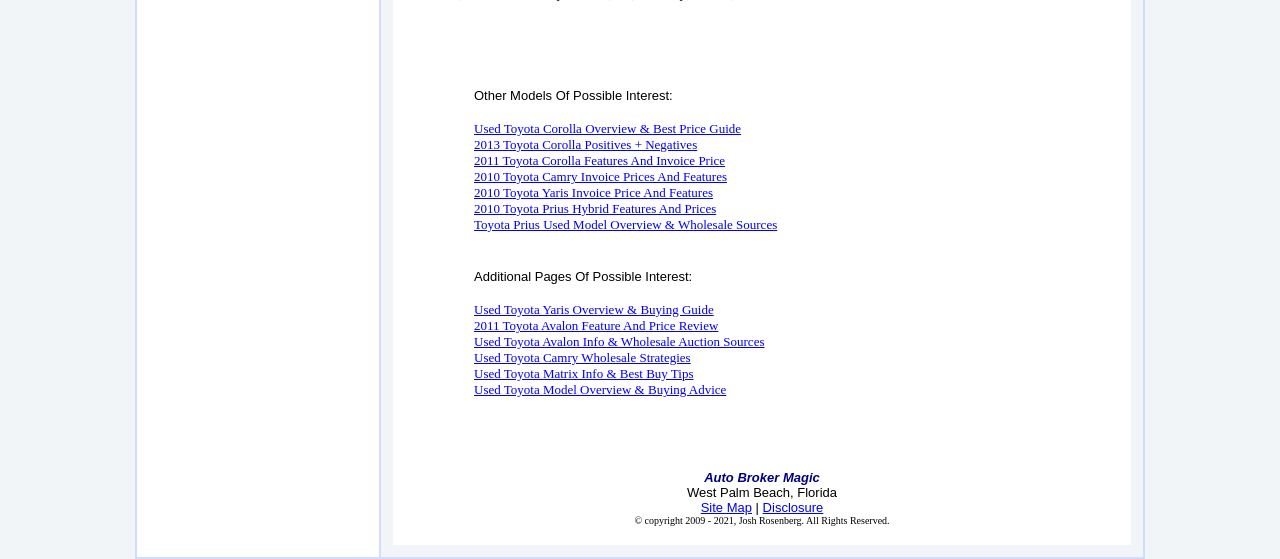How many links are there in the blockquote section? Look at the image and give a one-word or short phrase answer.

12